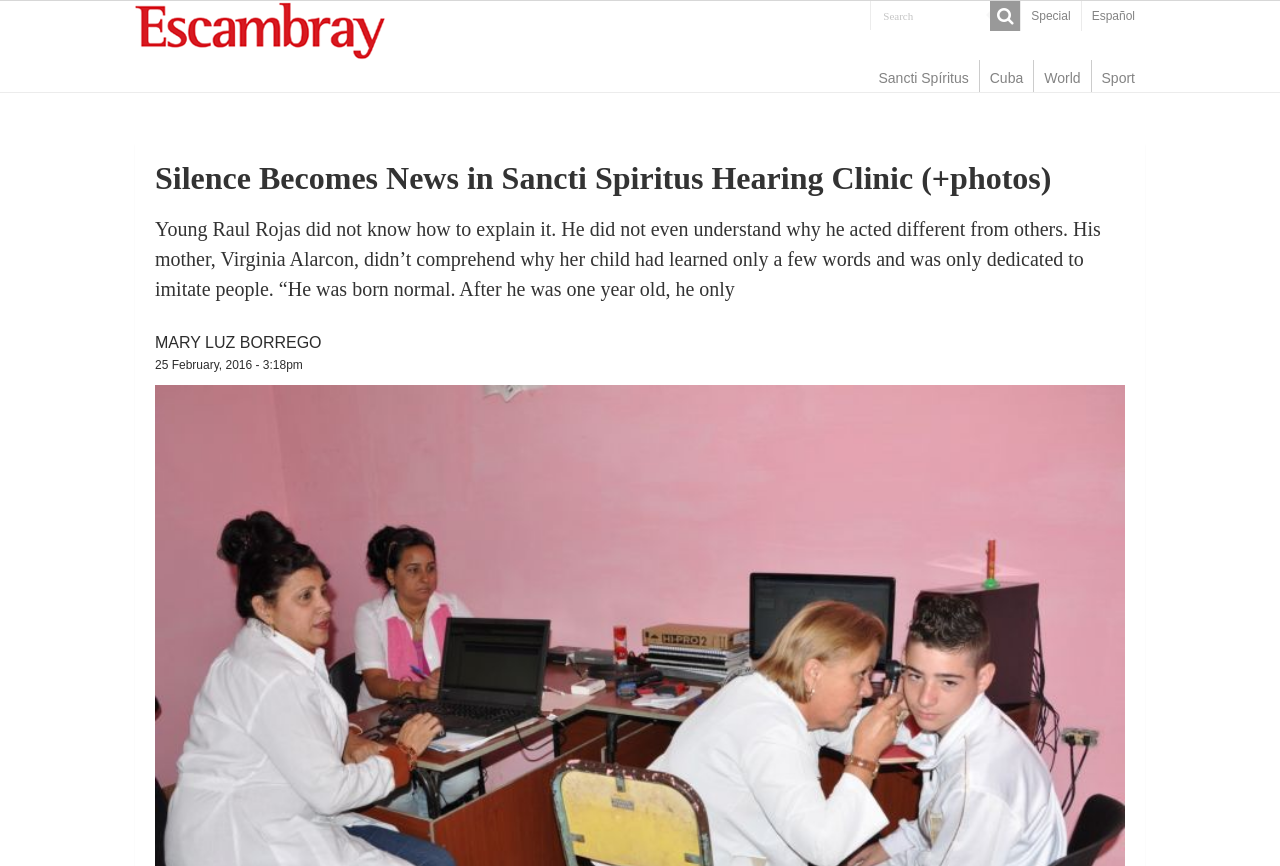Offer a comprehensive description of the webpage’s content and structure.

The webpage appears to be a news article from Escambray, a Cuban news outlet. At the top left, there is a heading "Escambray" with an image of the Escambray logo. Below the logo, there is a search bar with a button and a placeholder text "Search". To the right of the search bar, there are several links, including "Special", "Español", and a button with a search icon.

Above the main content, there are several links to different categories, including "Sancti Spíritus", "Cuba", "World", and "Sport". The main heading of the article, "Silence Becomes News in Sancti Spiritus Hearing Clinic (+photos)", is located below these links.

The article itself tells the story of a young boy named Raul Rojas, who was born normal but suddenly stopped speaking after his first birthday. The article describes his mother's struggles to understand her child's condition and how he was eventually diagnosed with a hearing impairment. The text is accompanied by a byline "MARY LUZ BORREGO" and a timestamp "25 February, 2016 - 3:18pm". There are no images within the article itself, but the title mentions "+photos", suggesting that there may be images elsewhere on the page.